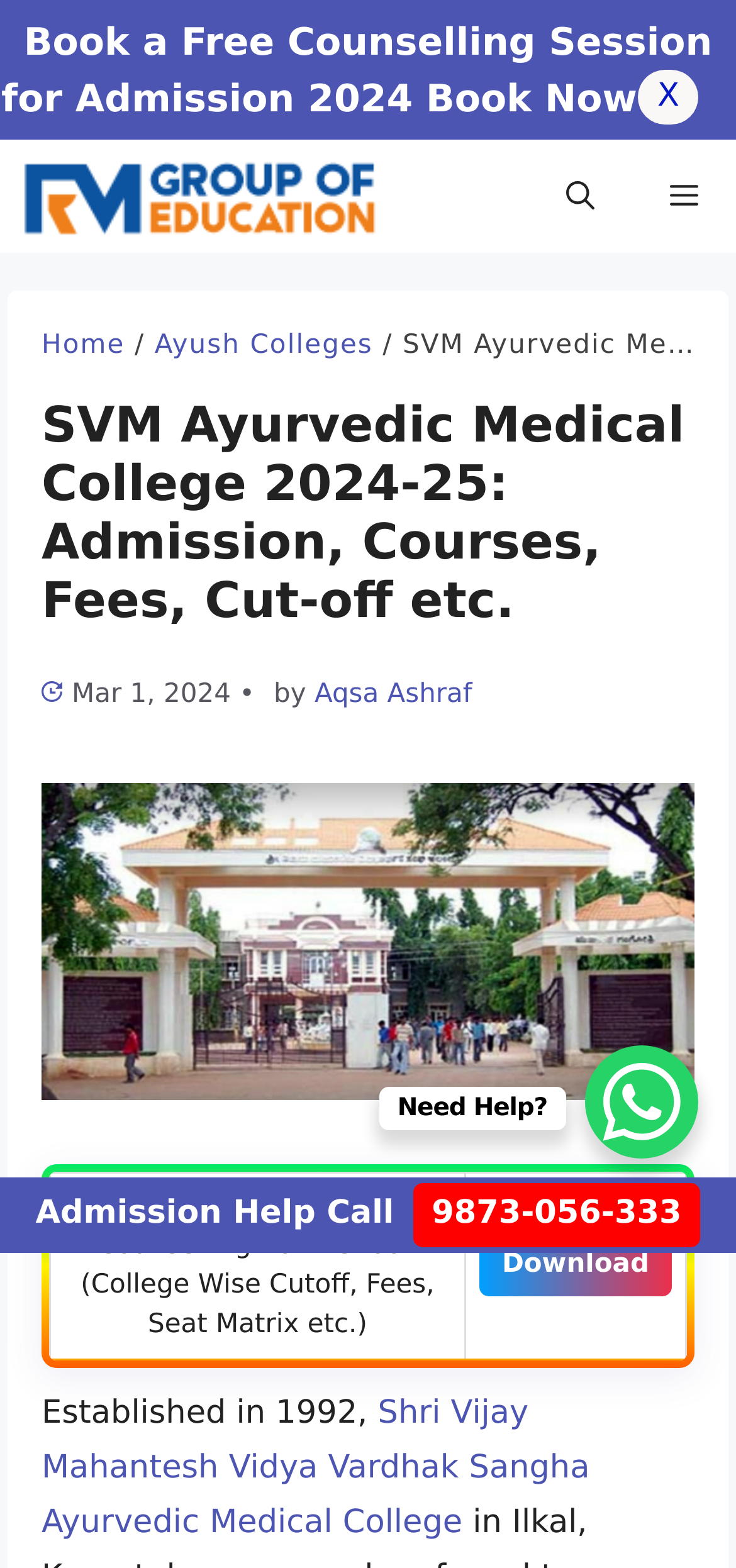Give a detailed overview of the webpage's appearance and contents.

The webpage is about SVM Ayurvedic Medical College, providing information about admission, courses, fees, and cutoffs for the 2024-25 academic year. At the top, there is a banner with a link to "RMGOE" and an image of the same. Next to it, there is a navigation menu with a toggle button and a search bar.

Below the banner, there is a header section with a heading that matches the title of the webpage. It also contains an image, a timestamp of March 1, 2024, and a link to the author, Aqsa Ashraf.

The main content of the webpage is divided into sections. There is an image of the college, followed by a figure with a table that provides information about the college, including a downloadable eBook about Ayush AIQ UG Counselling 2024. The table has two columns, with the first column containing descriptive text and the second column having a "Download" link.

Below the table, there is a paragraph of text that provides information about the college, stating that it was established in 1992. There is also a link to the full name of the college, Shri Vijay Mahantesh Vidya Vardhak Sangha Ayurvedic Medical College.

On the right side of the webpage, there is a call-to-action section with a "Book a Free Counselling Session for Admission 2024" button and a "Book Now" link. There is also a WhatsApp chat button and a "Need Help?" section with a phone number and a link to call for admission help.

At the bottom of the webpage, there is a content information section with a phone number and a link to call for admission help.